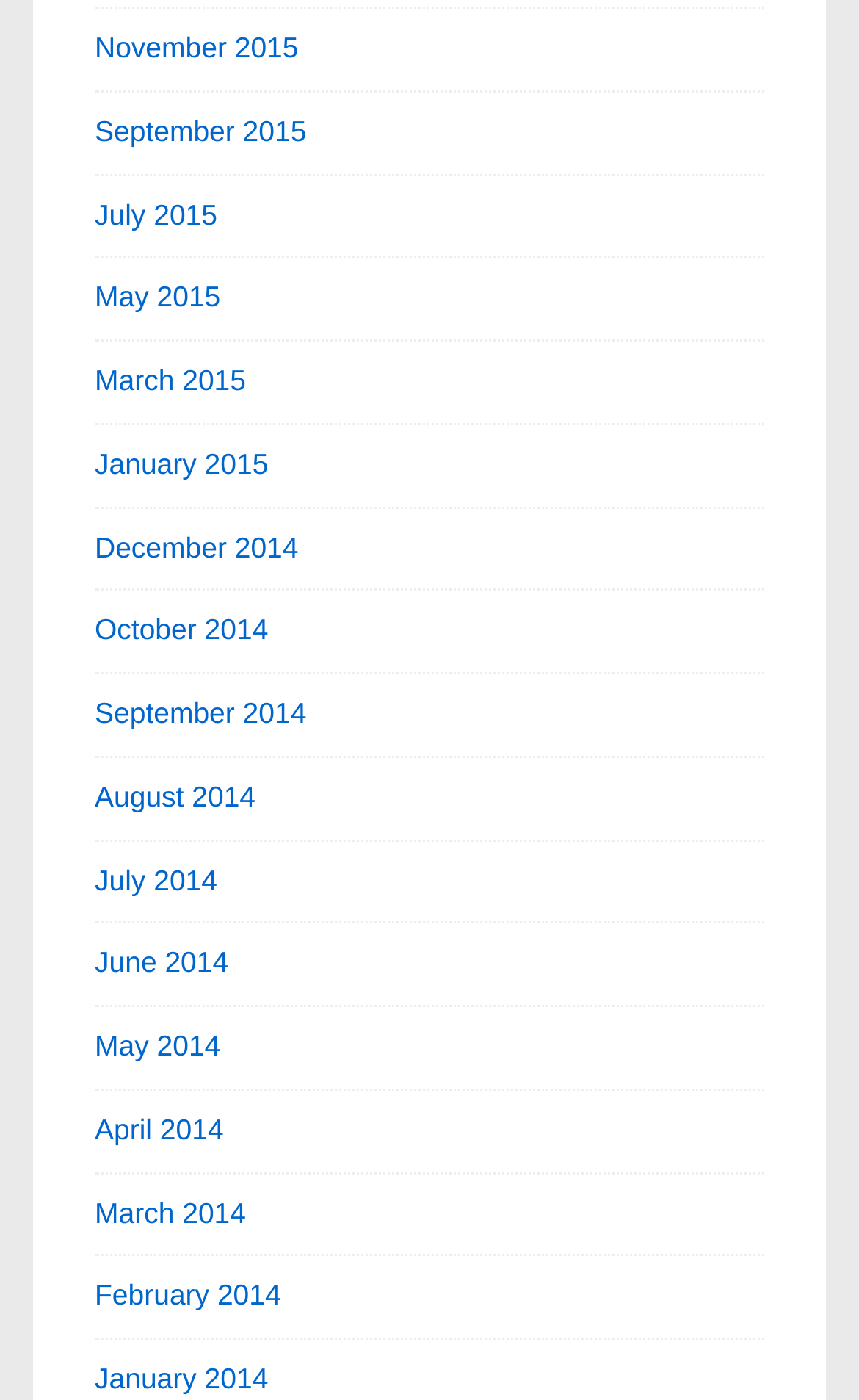What is the earliest month listed?
Answer with a single word or phrase, using the screenshot for reference.

January 2014